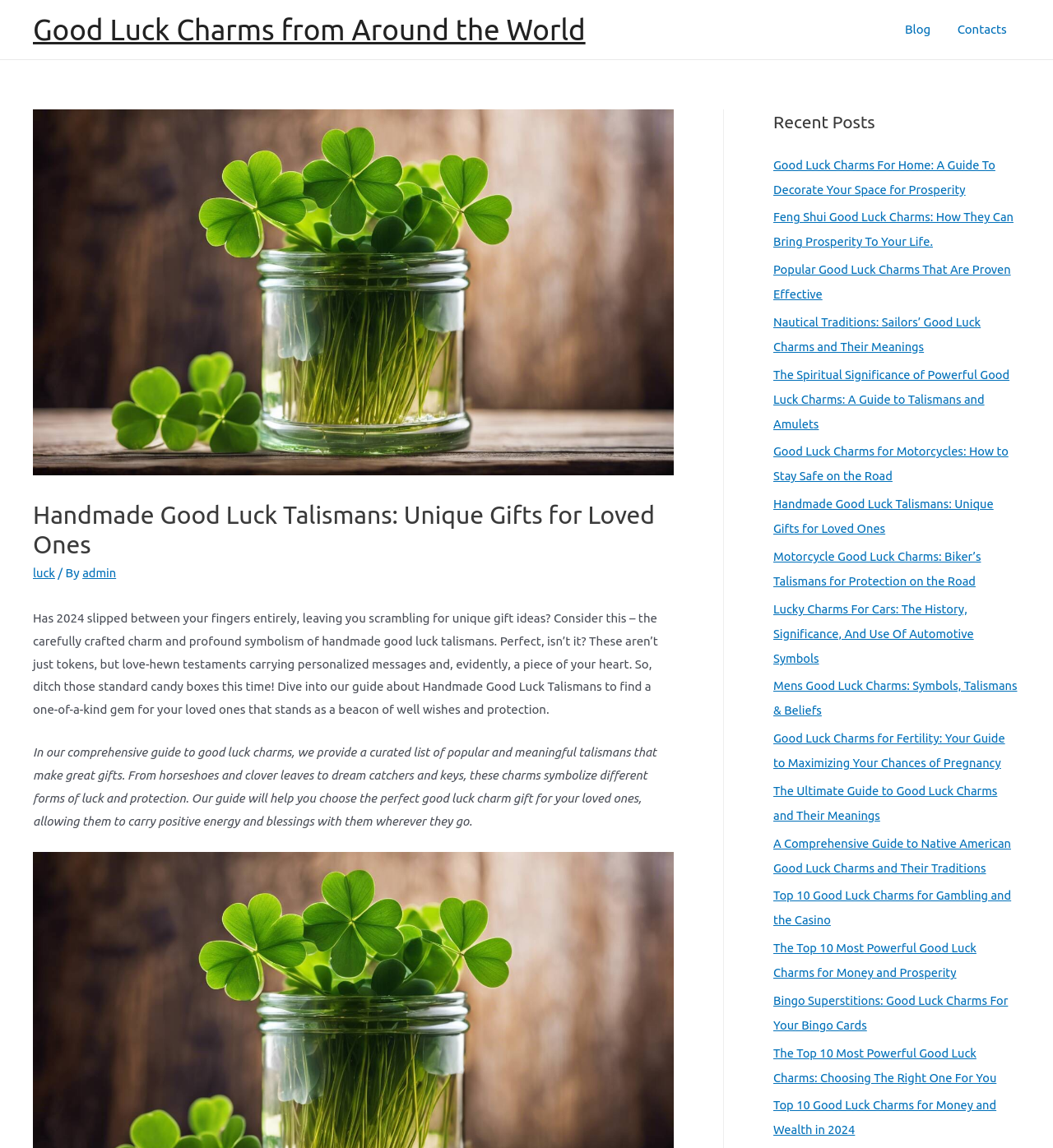Kindly determine the bounding box coordinates for the area that needs to be clicked to execute this instruction: "Read the article 'Good Luck Charms For Home: A Guide To Decorate Your Space for Prosperity'".

[0.734, 0.137, 0.95, 0.171]